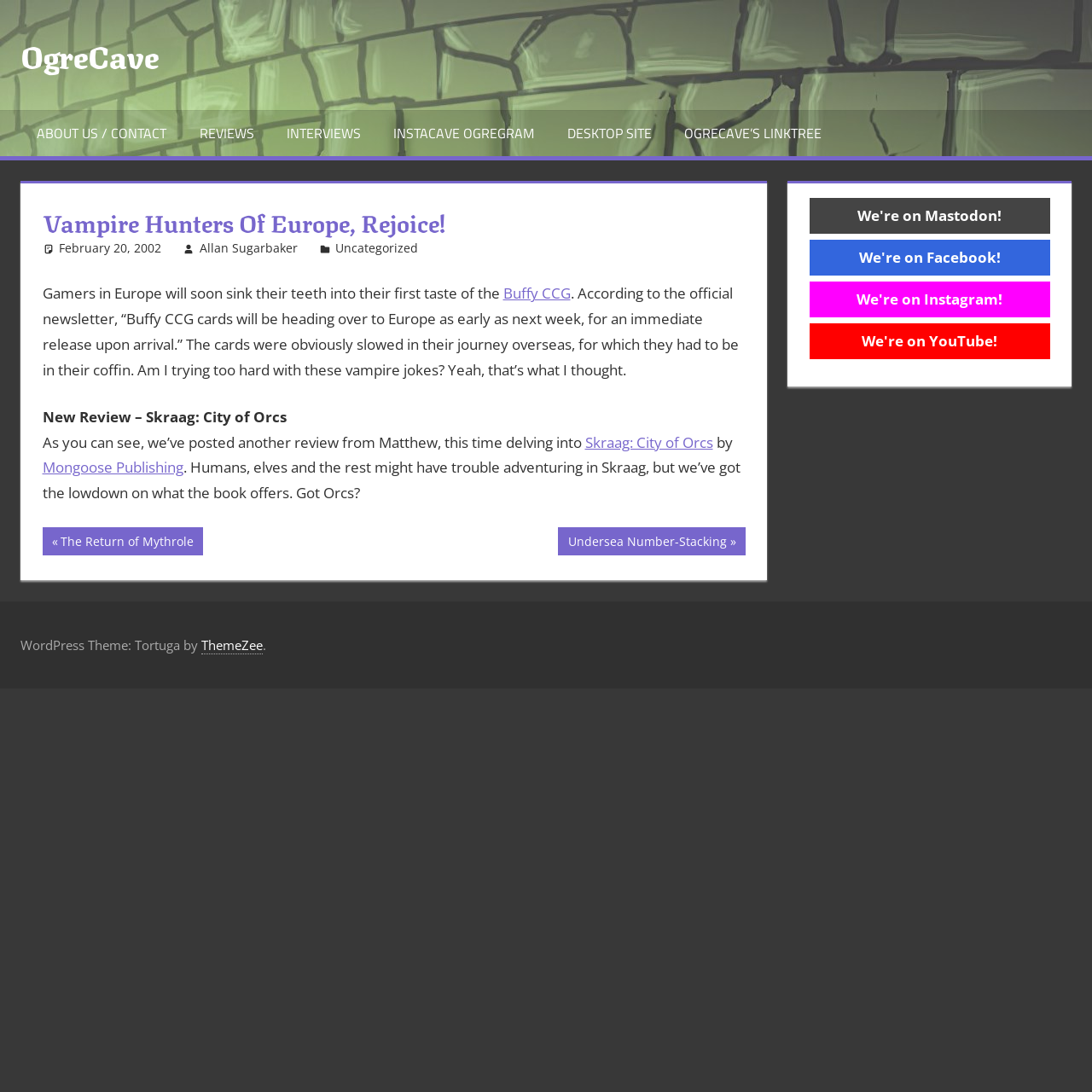Given the description: "We're on Mastodon!", determine the bounding box coordinates of the UI element. The coordinates should be formatted as four float numbers between 0 and 1, [left, top, right, bottom].

[0.785, 0.188, 0.917, 0.206]